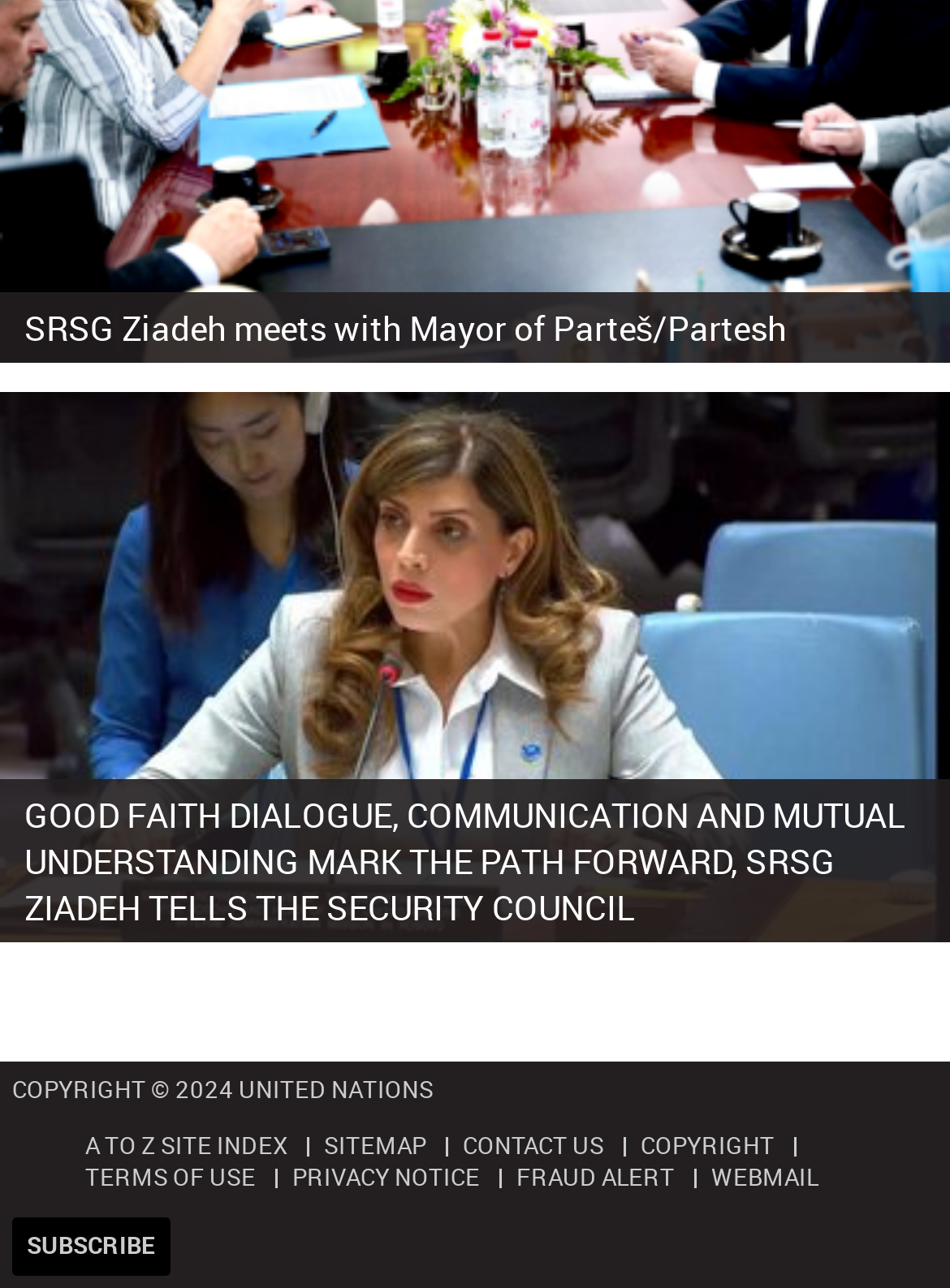Please find the bounding box coordinates of the clickable region needed to complete the following instruction: "Contact the United Nations". The bounding box coordinates must consist of four float numbers between 0 and 1, i.e., [left, top, right, bottom].

[0.487, 0.877, 0.636, 0.902]